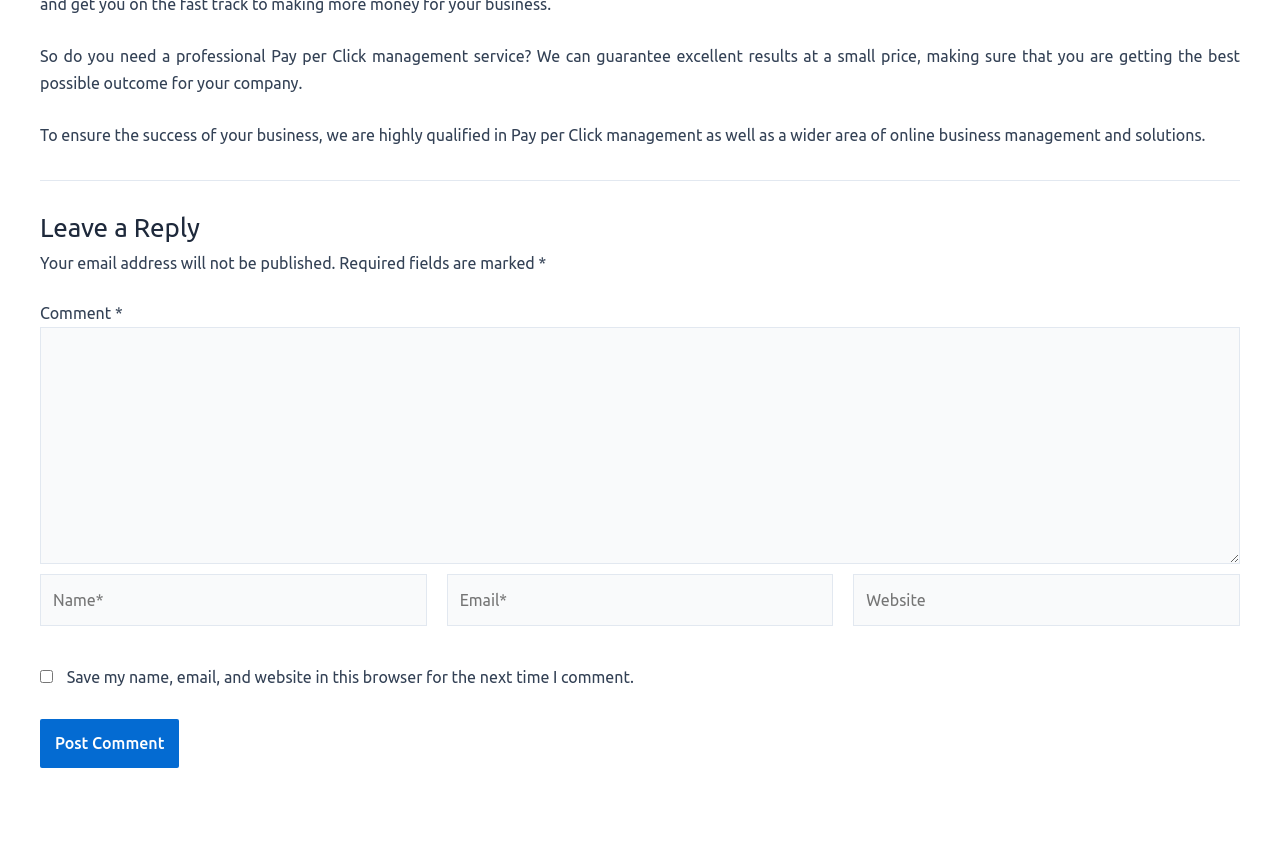What is the default state of the checkbox?
Please answer the question with a detailed response using the information from the screenshot.

The checkbox 'Save my name, email, and website in this browser for the next time I comment' is initially unchecked, meaning it is not selected by default.